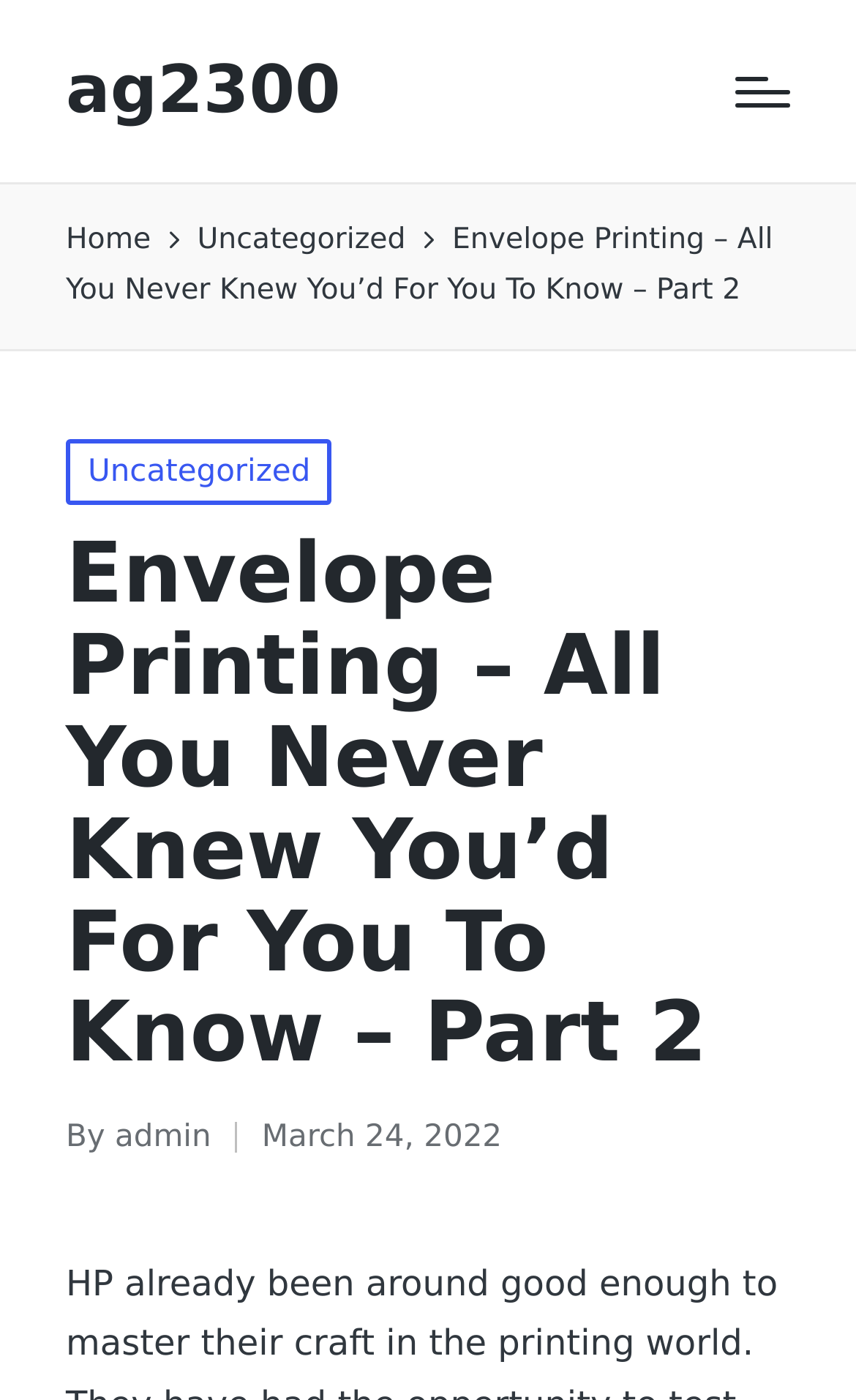Find the bounding box of the web element that fits this description: "Uncategorized".

[0.077, 0.314, 0.388, 0.361]